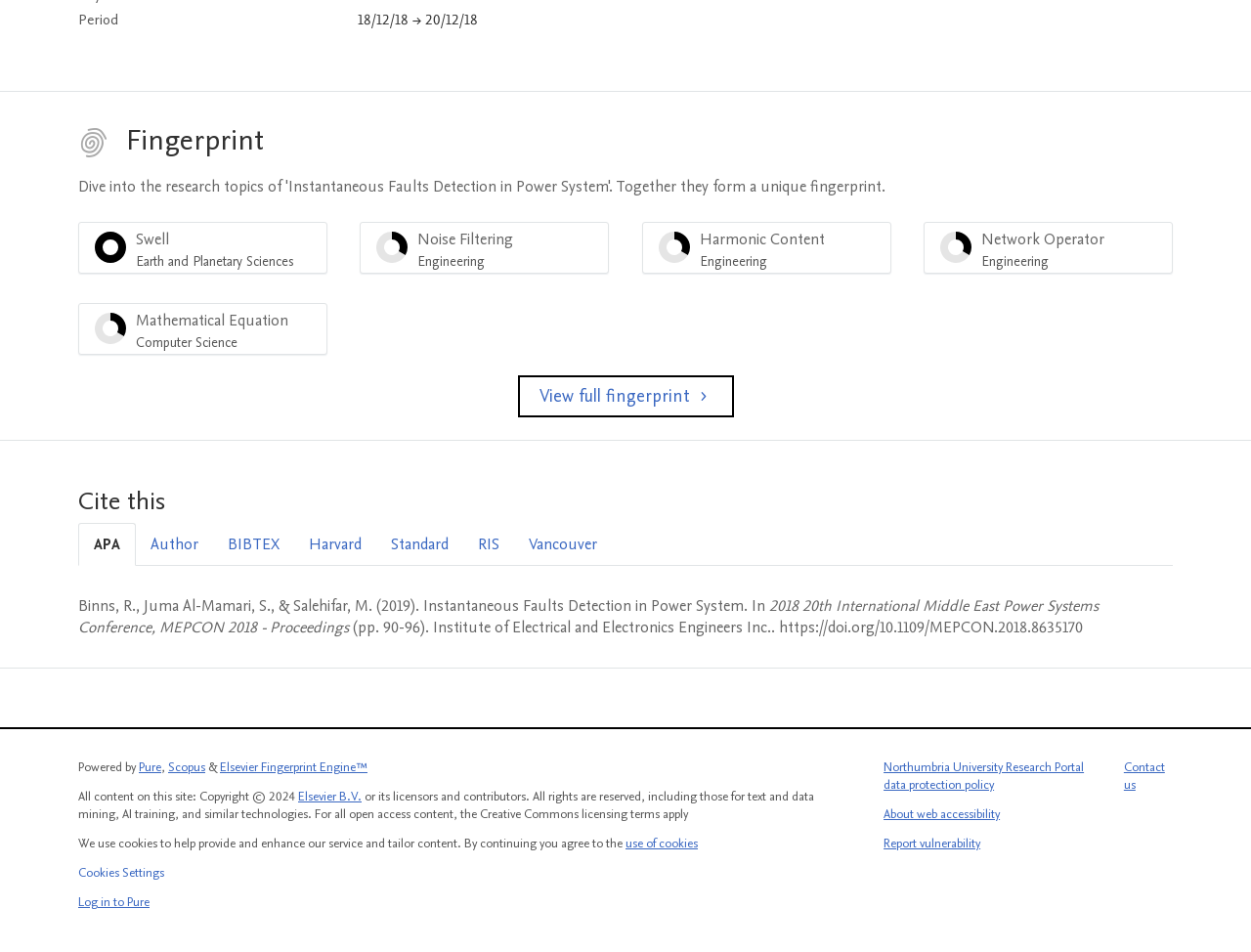Locate the bounding box of the UI element described in the following text: "APA".

[0.062, 0.55, 0.109, 0.595]